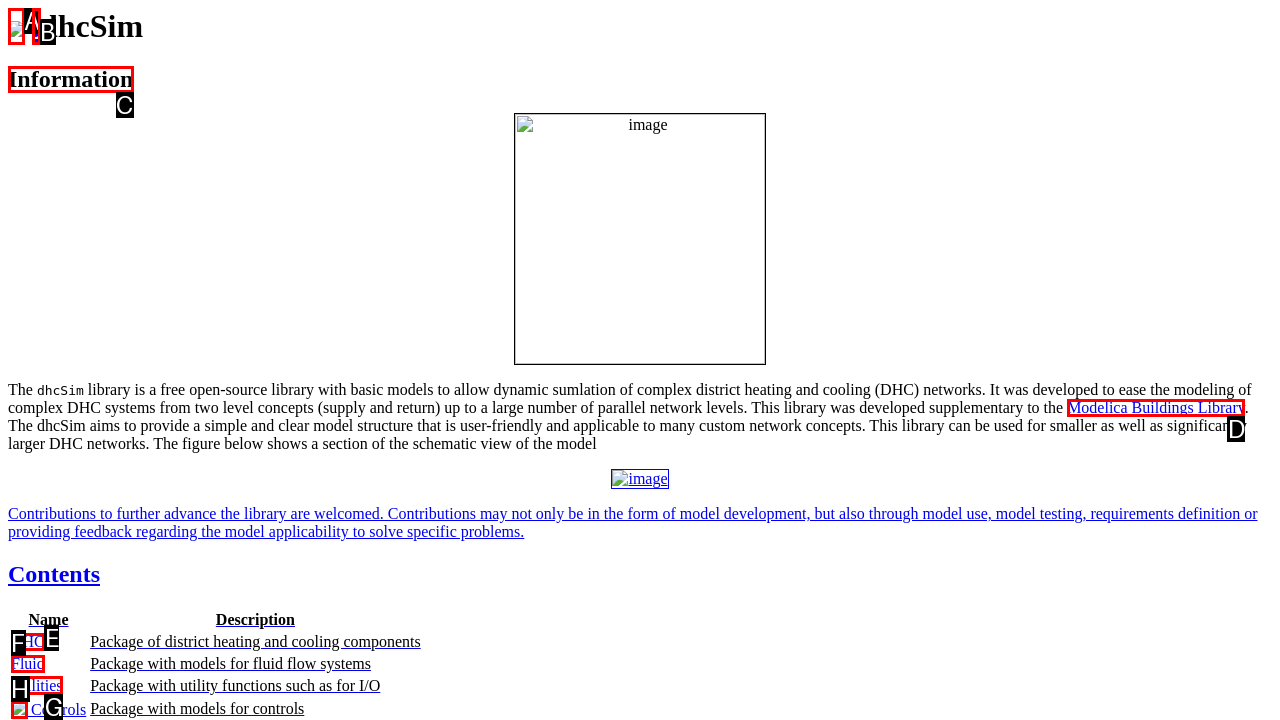Identify the letter of the UI element needed to carry out the task: Search articles
Reply with the letter of the chosen option.

None